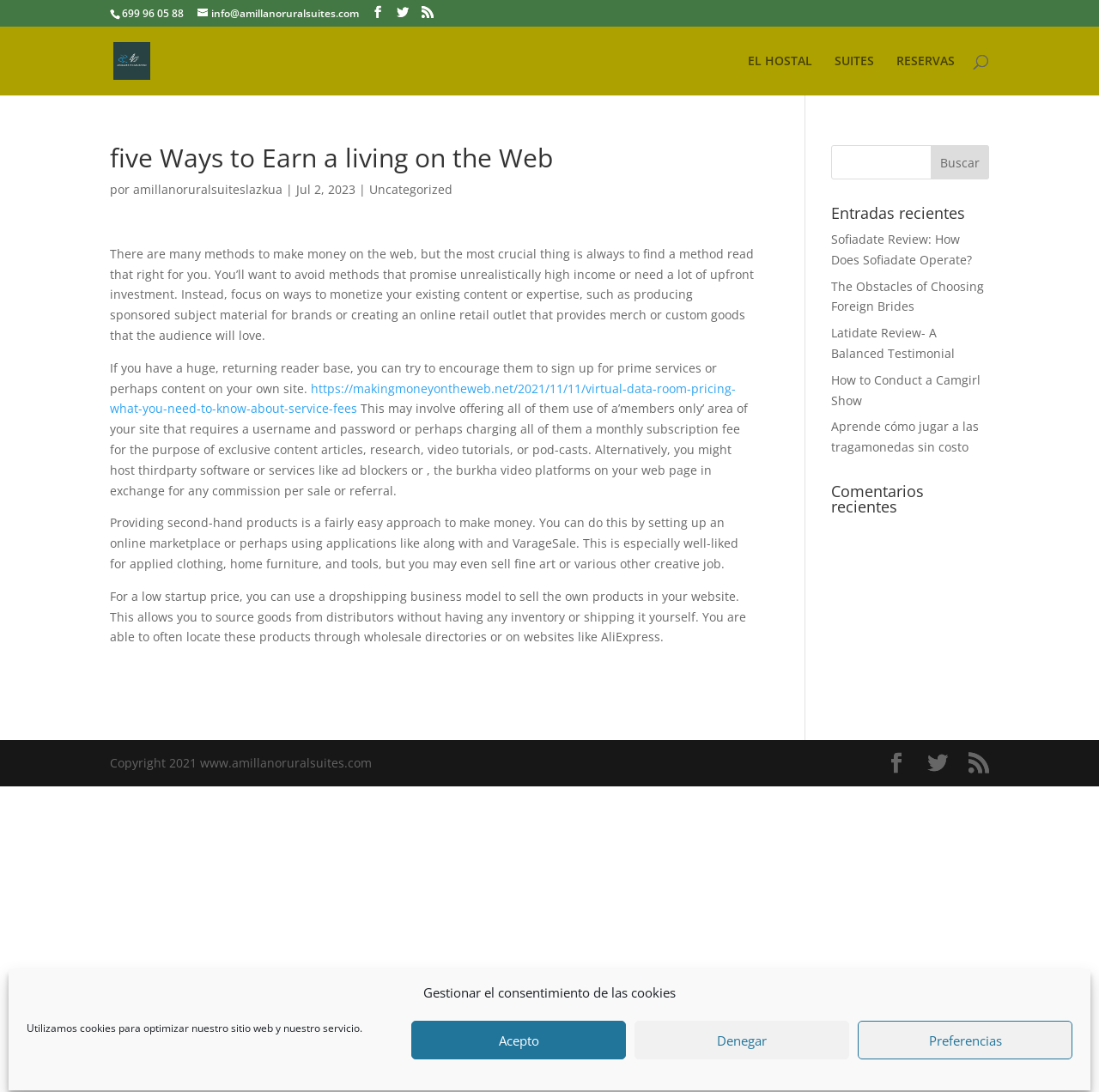Show the bounding box coordinates for the HTML element described as: "name="s" placeholder="Búsqueda …" title="Buscar:"".

[0.157, 0.024, 0.877, 0.026]